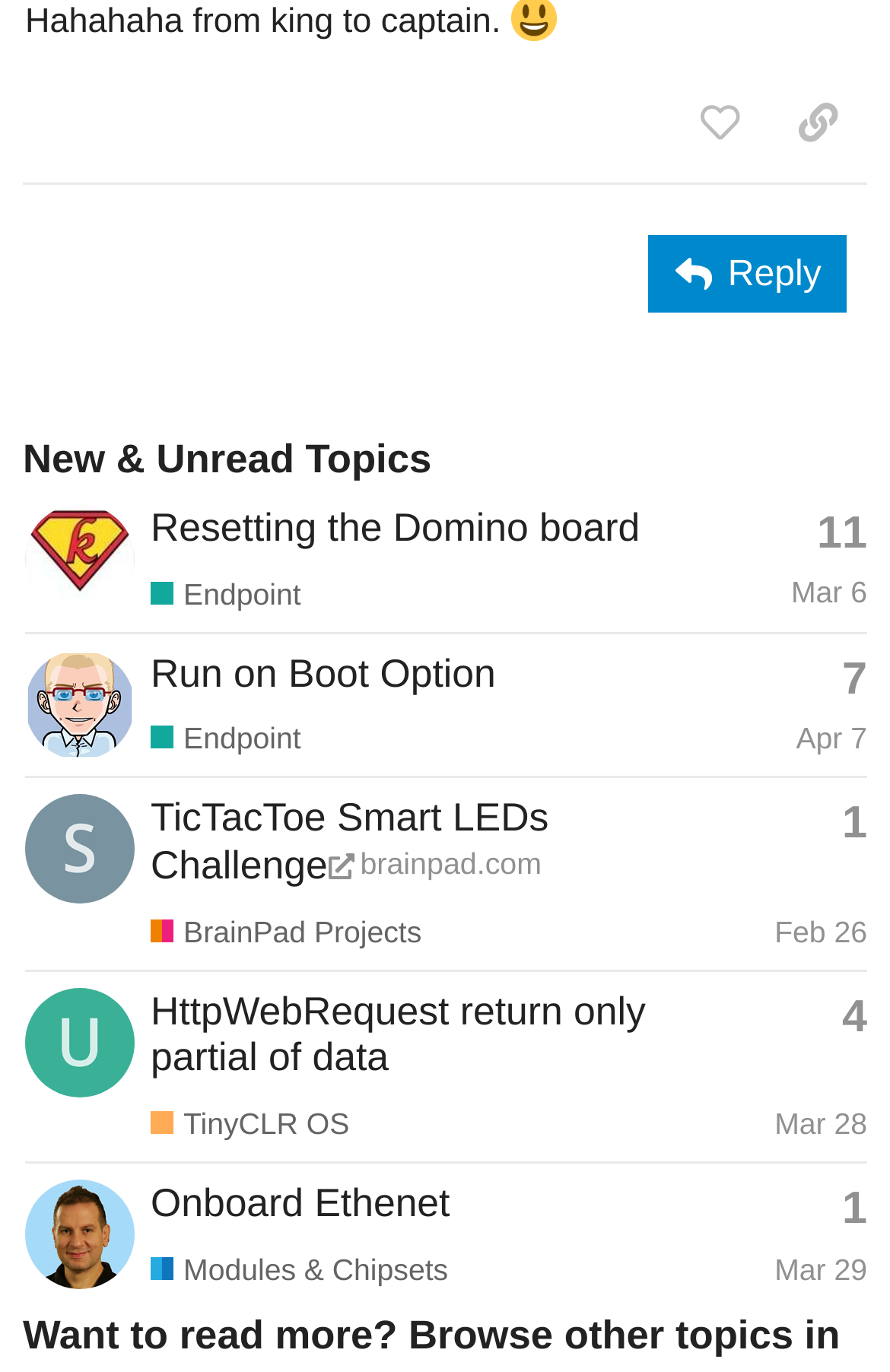How many topics are listed on this page?
Answer the question with detailed information derived from the image.

I counted the number of gridcell elements inside the table element, which represents the list of topics. There are 5 gridcell elements, each containing information about a topic.